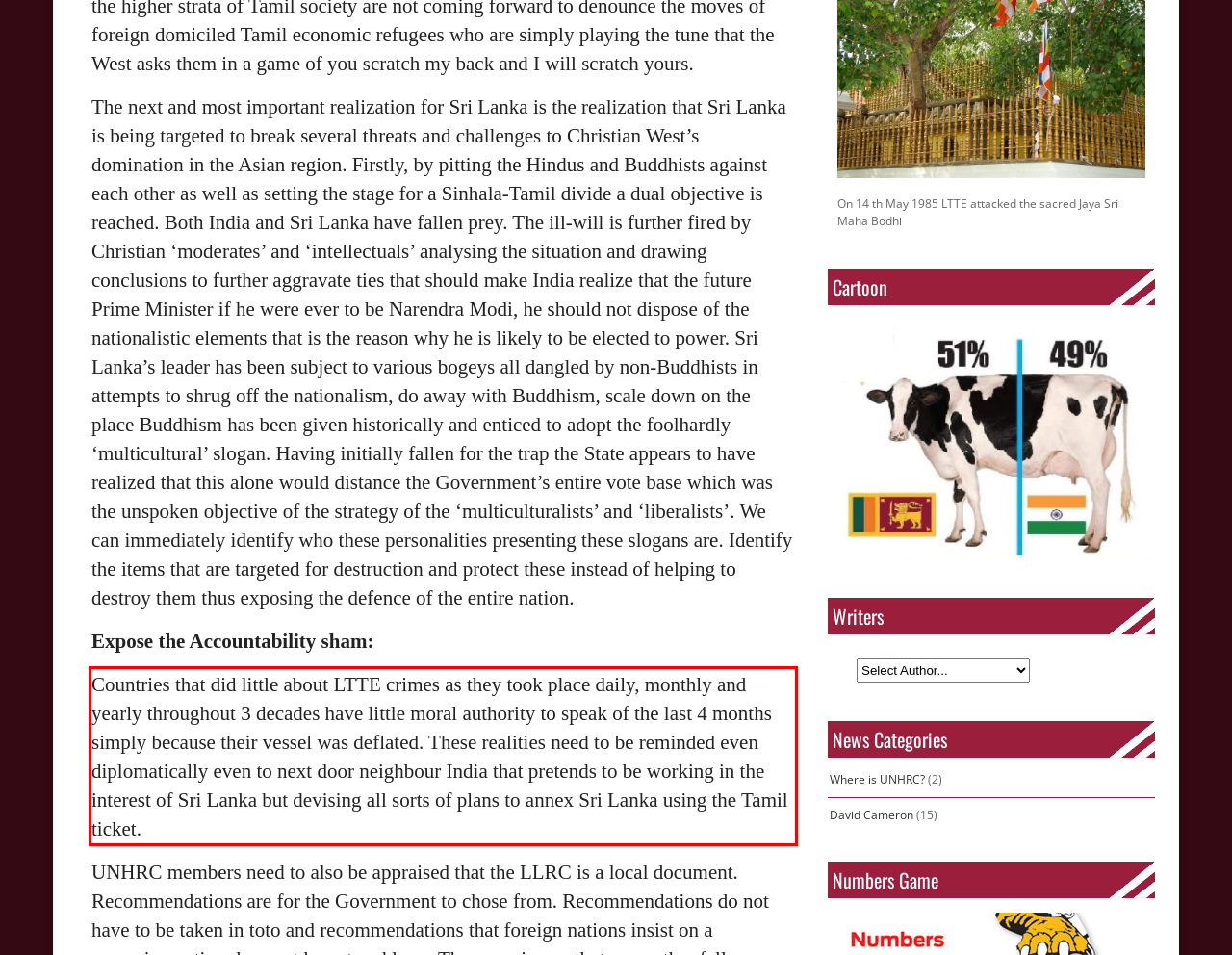Examine the webpage screenshot, find the red bounding box, and extract the text content within this marked area.

Countries that did little about LTTE crimes as they took place daily, monthly and yearly throughout 3 decades have little moral authority to speak of the last 4 months simply because their vessel was deflated. These realities need to be reminded even diplomatically even to next door neighbour India that pretends to be working in the interest of Sri Lanka but devising all sorts of plans to annex Sri Lanka using the Tamil ticket.